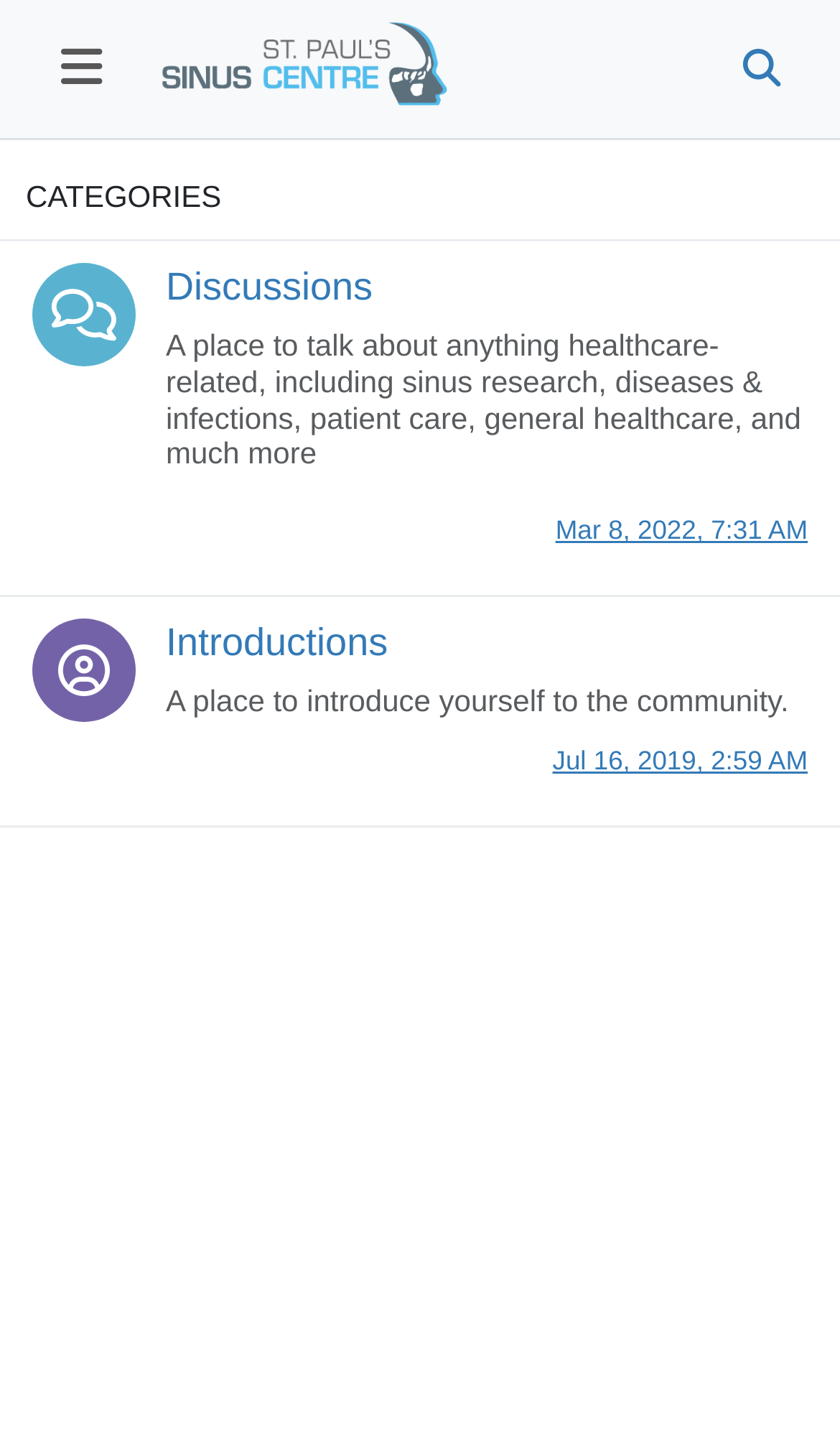What is the purpose of this community?
Please give a detailed answer to the question using the information shown in the image.

Based on the webpage content, it appears that this community is a forum for people to discuss and learn from others about sinus issues, as indicated by the presence of categories such as 'Discussions' and 'Introductions'.